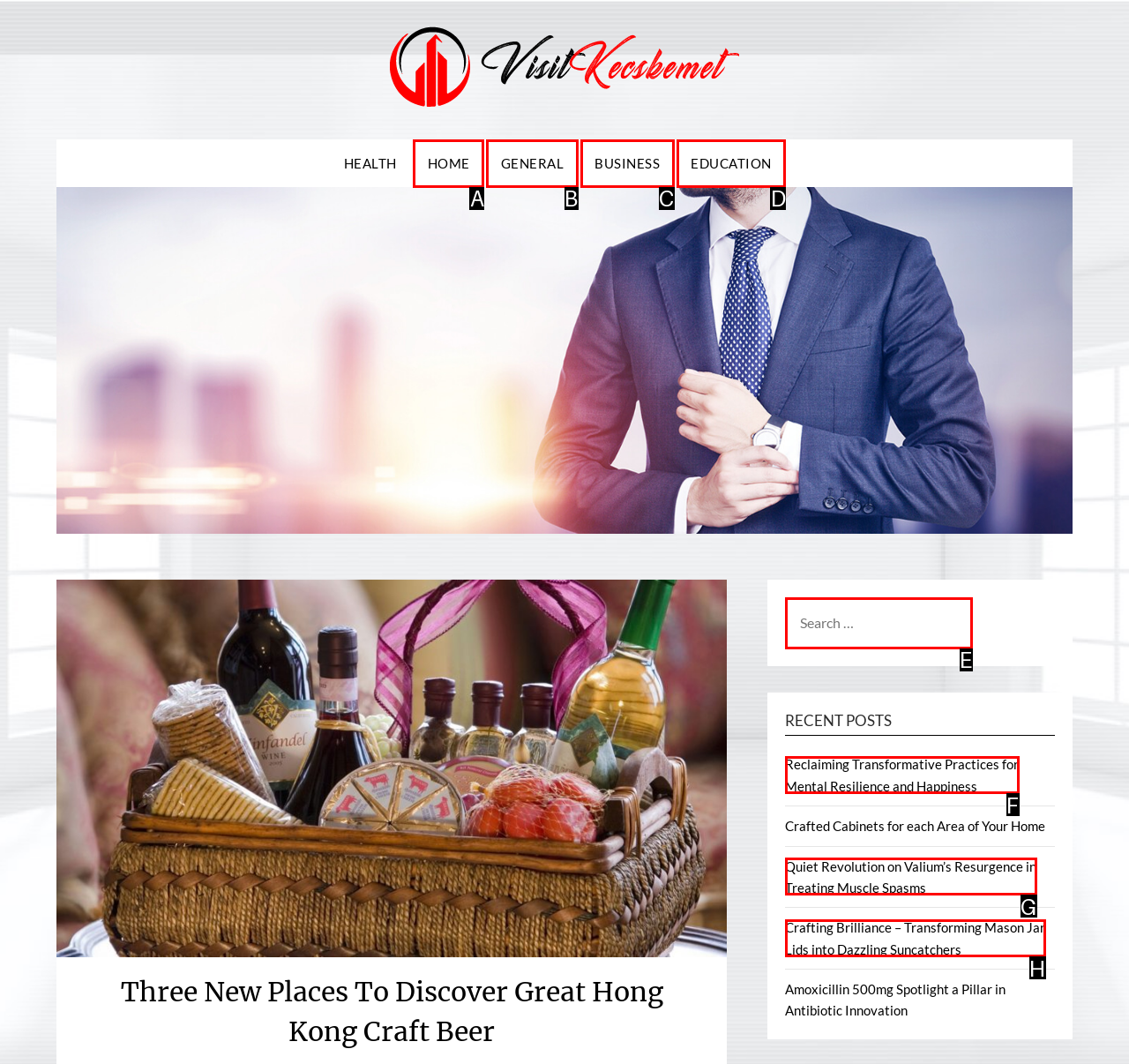Which option corresponds to the following element description: name="s" placeholder="Search …"?
Please provide the letter of the correct choice.

E